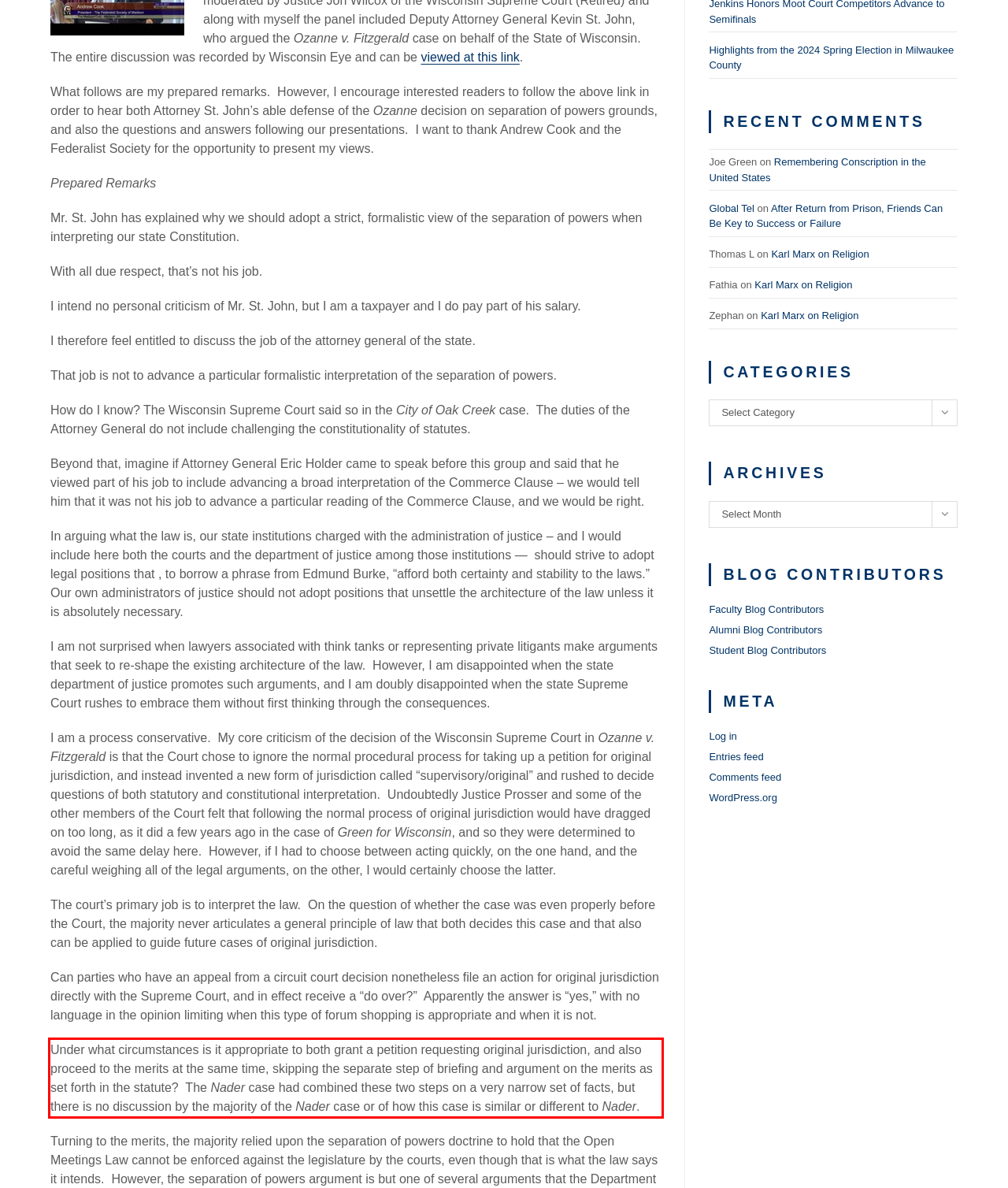Identify the text inside the red bounding box in the provided webpage screenshot and transcribe it.

Under what circumstances is it appropriate to both grant a petition requesting original jurisdiction, and also proceed to the merits at the same time, skipping the separate step of briefing and argument on the merits as set forth in the statute? The Nader case had combined these two steps on a very narrow set of facts, but there is no discussion by the majority of the Nader case or of how this case is similar or different to Nader.